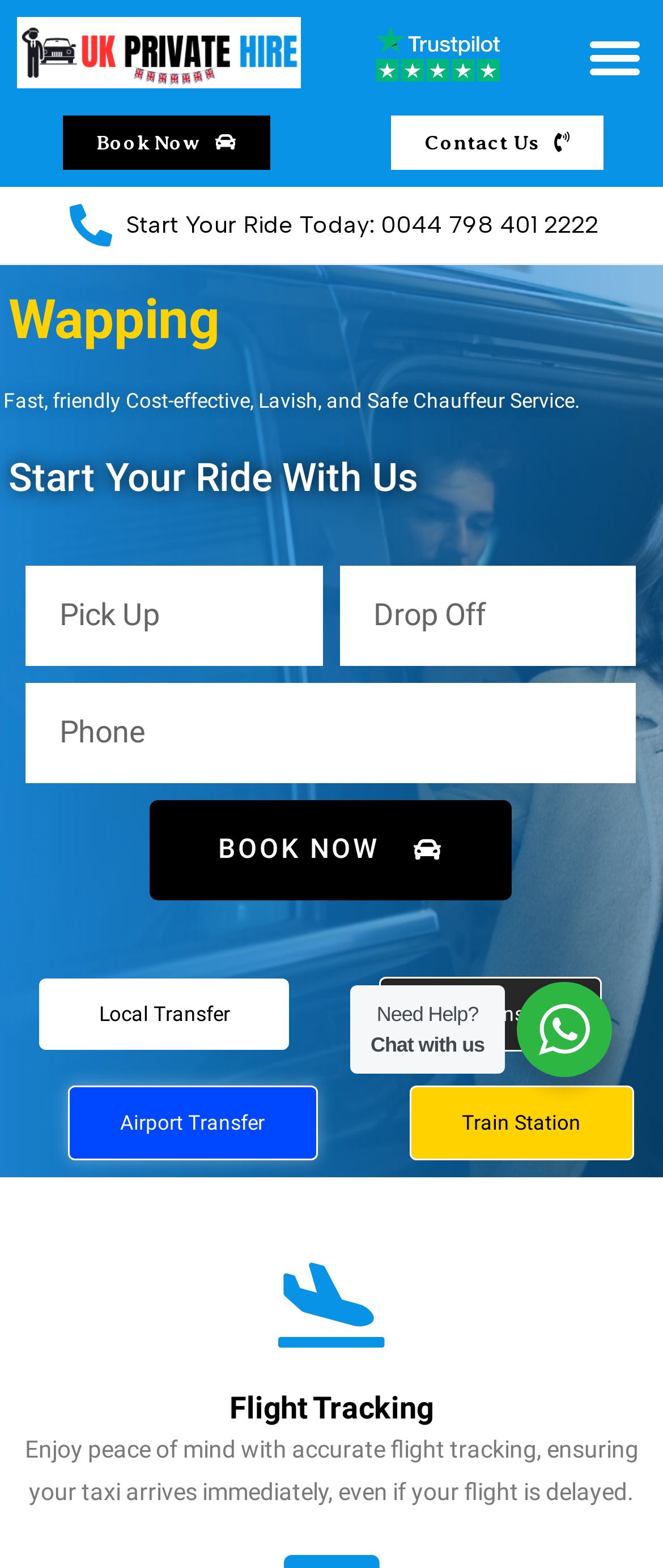Highlight the bounding box coordinates of the element you need to click to perform the following instruction: "Contact us."

[0.59, 0.074, 0.91, 0.108]